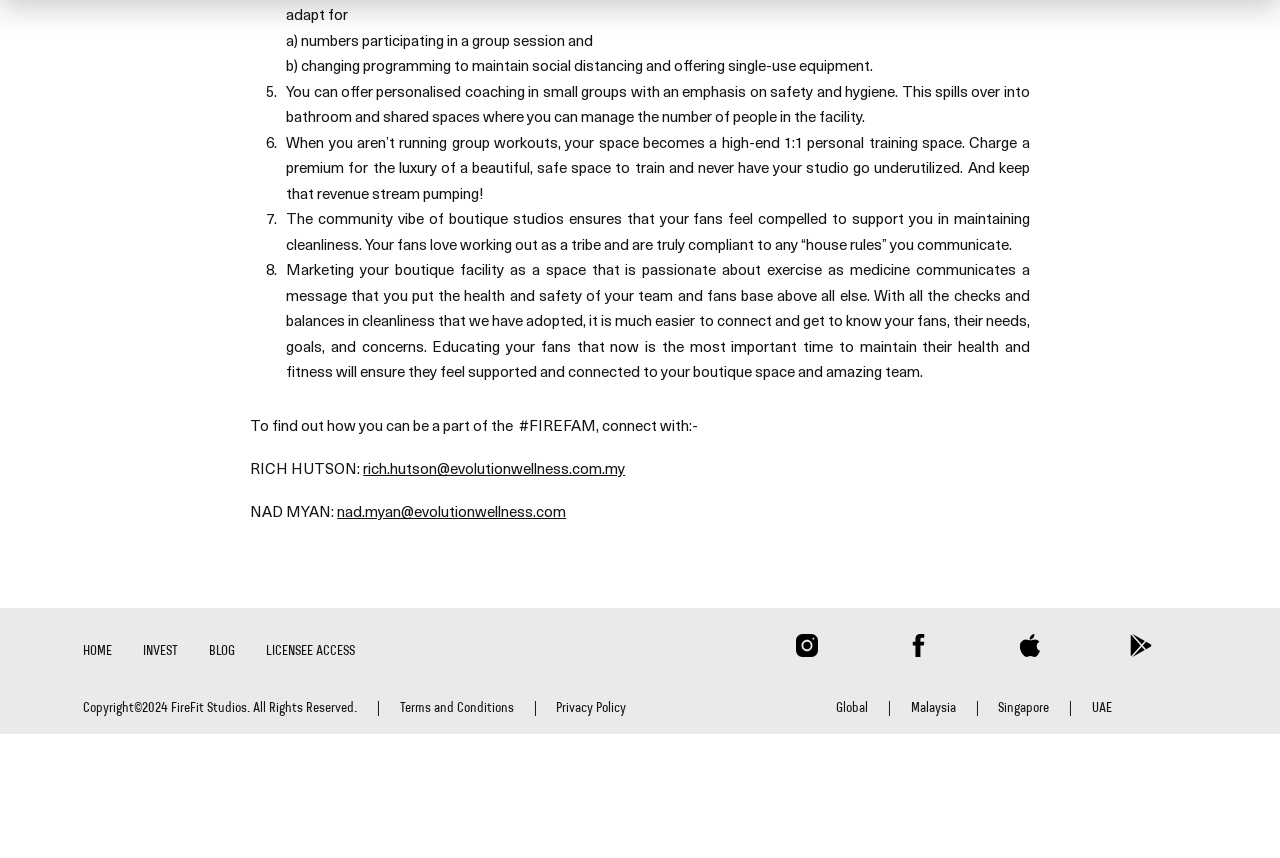Please specify the bounding box coordinates of the clickable region necessary for completing the following instruction: "Read Terms and Conditions". The coordinates must consist of four float numbers between 0 and 1, i.e., [left, top, right, bottom].

[0.312, 0.818, 0.401, 0.834]